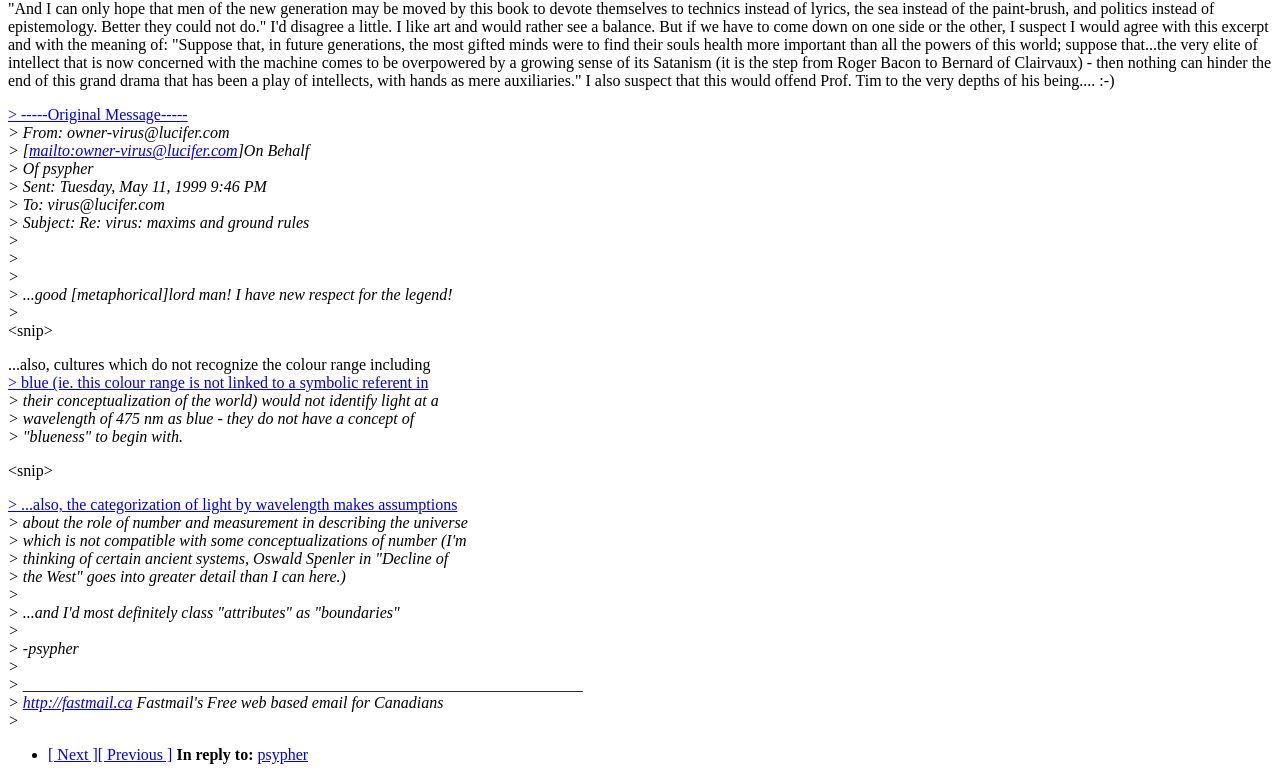Locate the bounding box coordinates of the UI element described by: "Ota yhteyttä". The bounding box coordinates should consist of four float numbers between 0 and 1, i.e., [left, top, right, bottom].

None